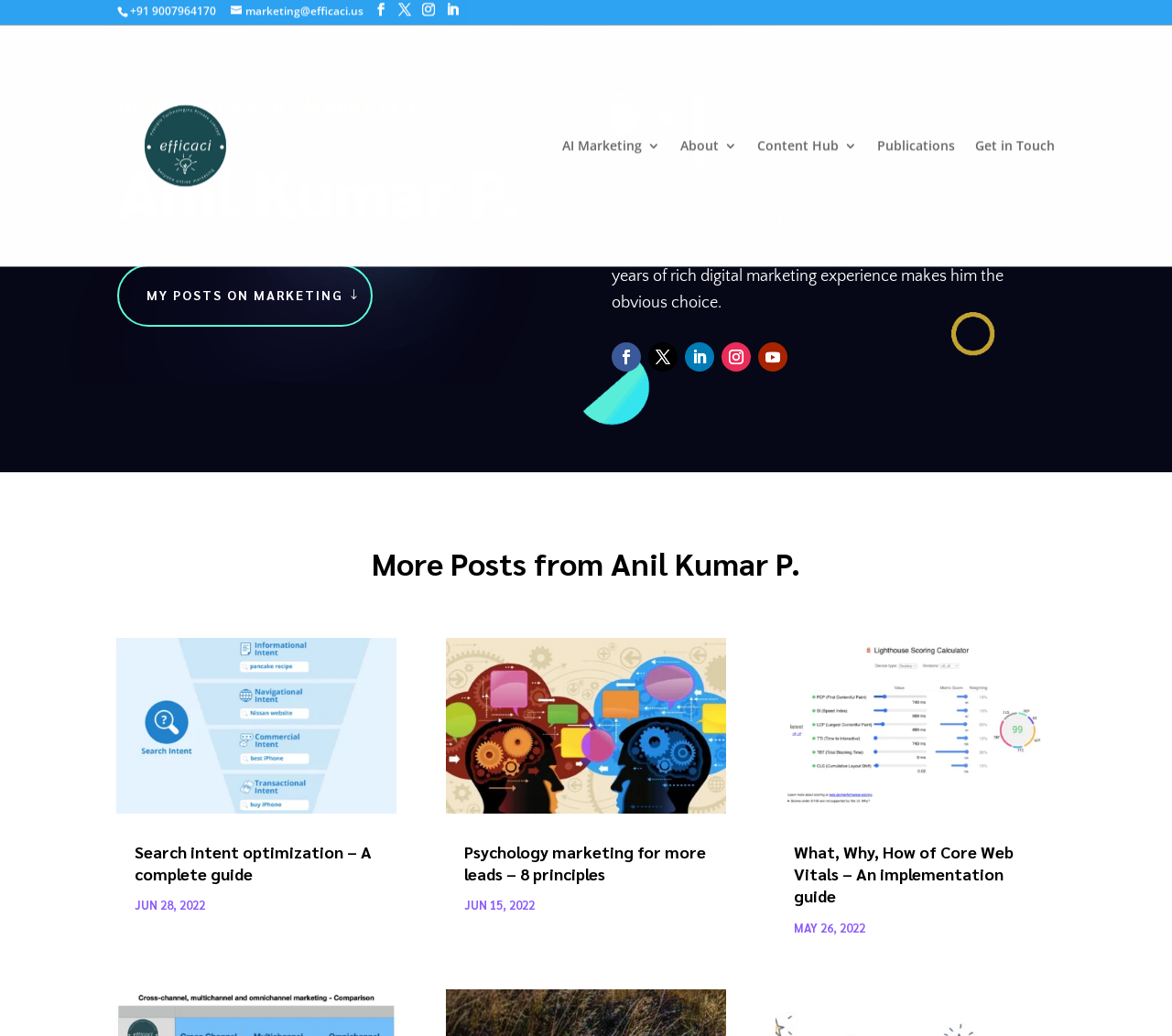Given the element description, predict the bounding box coordinates in the format (top-left x, top-left y, bottom-right x, bottom-right y), using floating point numbers between 0 and 1: Follow

[0.553, 0.33, 0.578, 0.359]